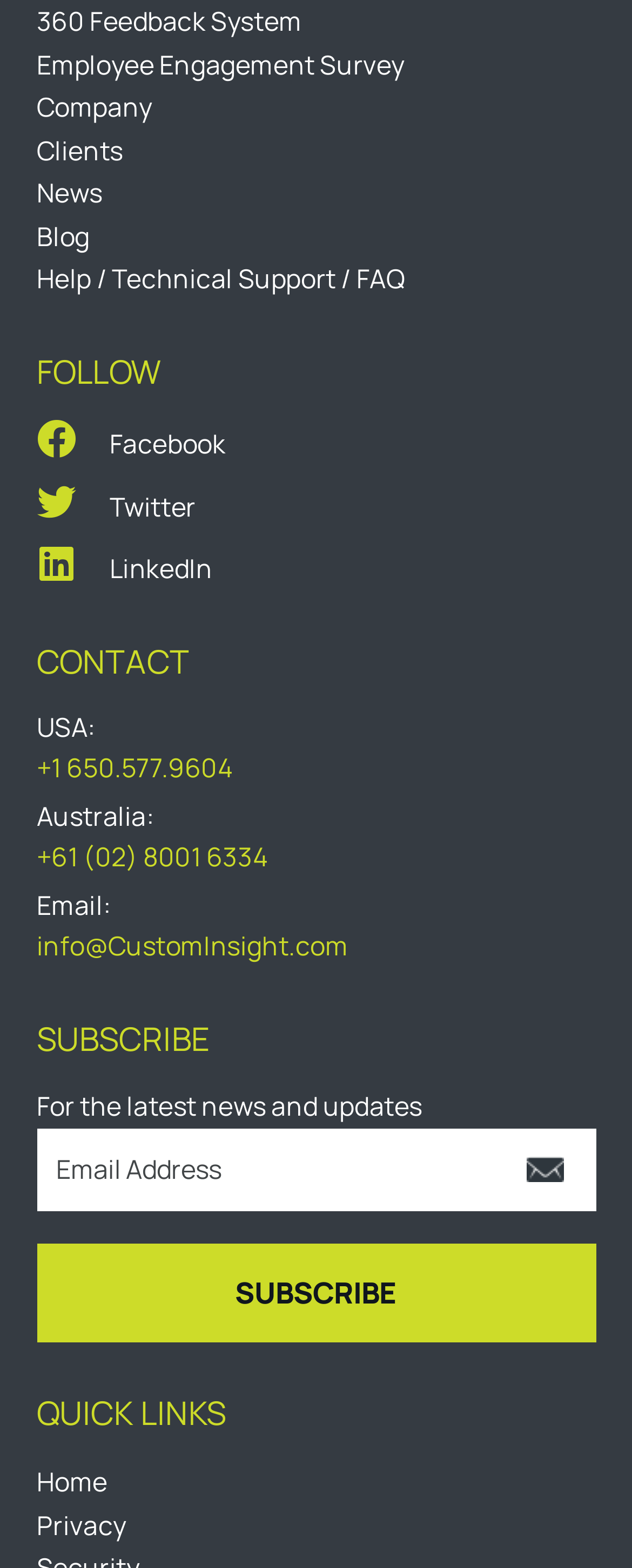What is the purpose of the textbox in the SUBSCRIBE section?
Provide an in-depth answer to the question, covering all aspects.

I found a textbox in the SUBSCRIBE section with a label 'For the latest news and updates', which suggests that the user needs to enter their email address to receive the latest news and updates.